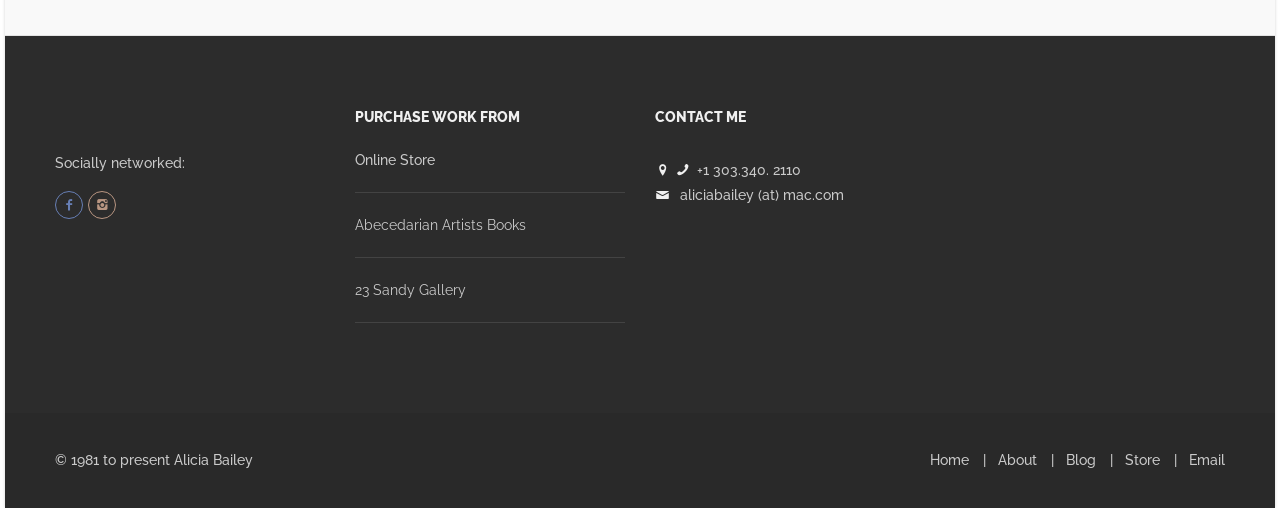Show the bounding box coordinates for the HTML element as described: "aliciabailey (at) mac.com".

[0.531, 0.368, 0.659, 0.399]